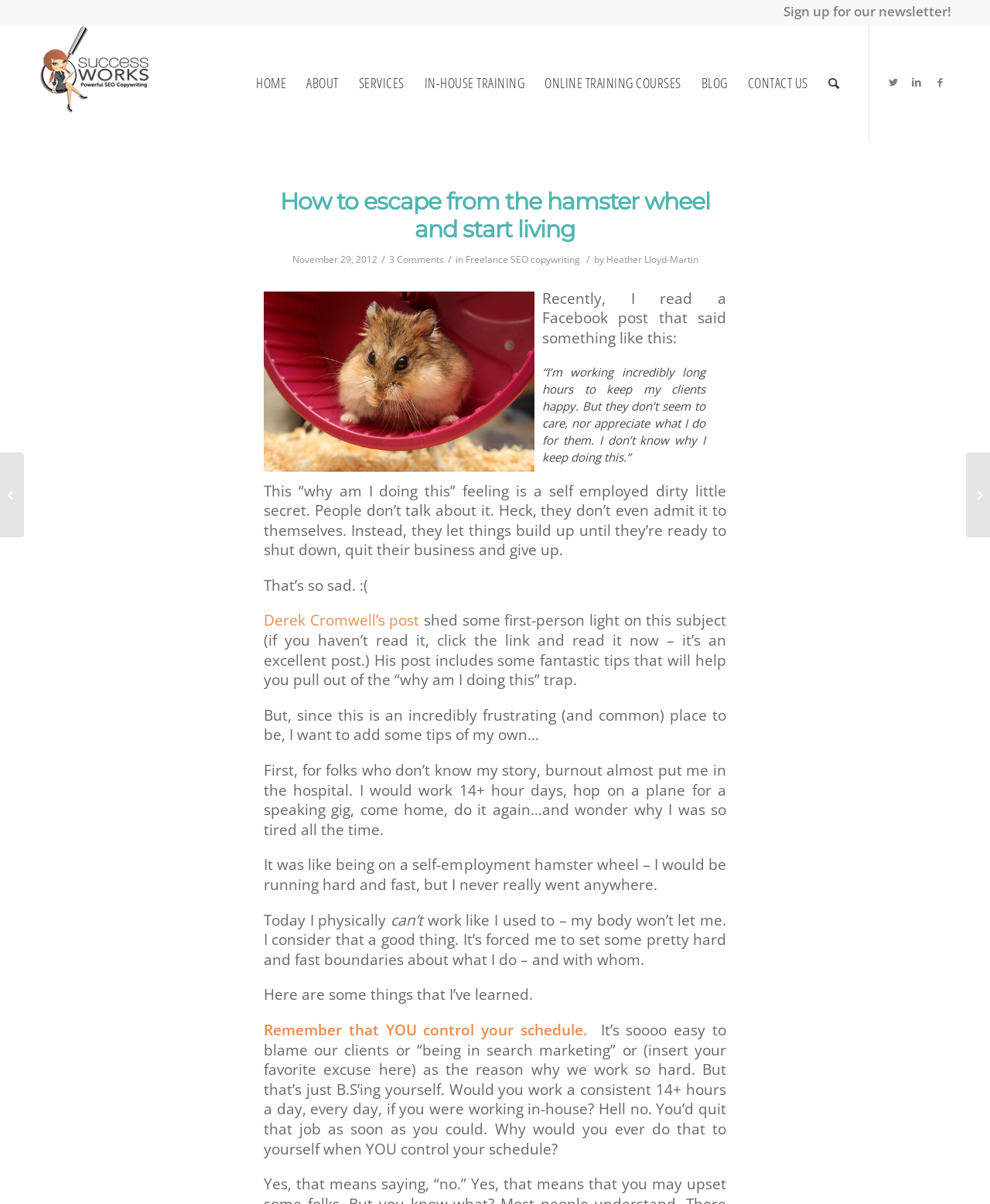From the element description Blog, predict the bounding box coordinates of the UI element. The coordinates must be specified in the format (top-left x, top-left y, bottom-right x, bottom-right y) and should be within the 0 to 1 range.

[0.698, 0.021, 0.745, 0.117]